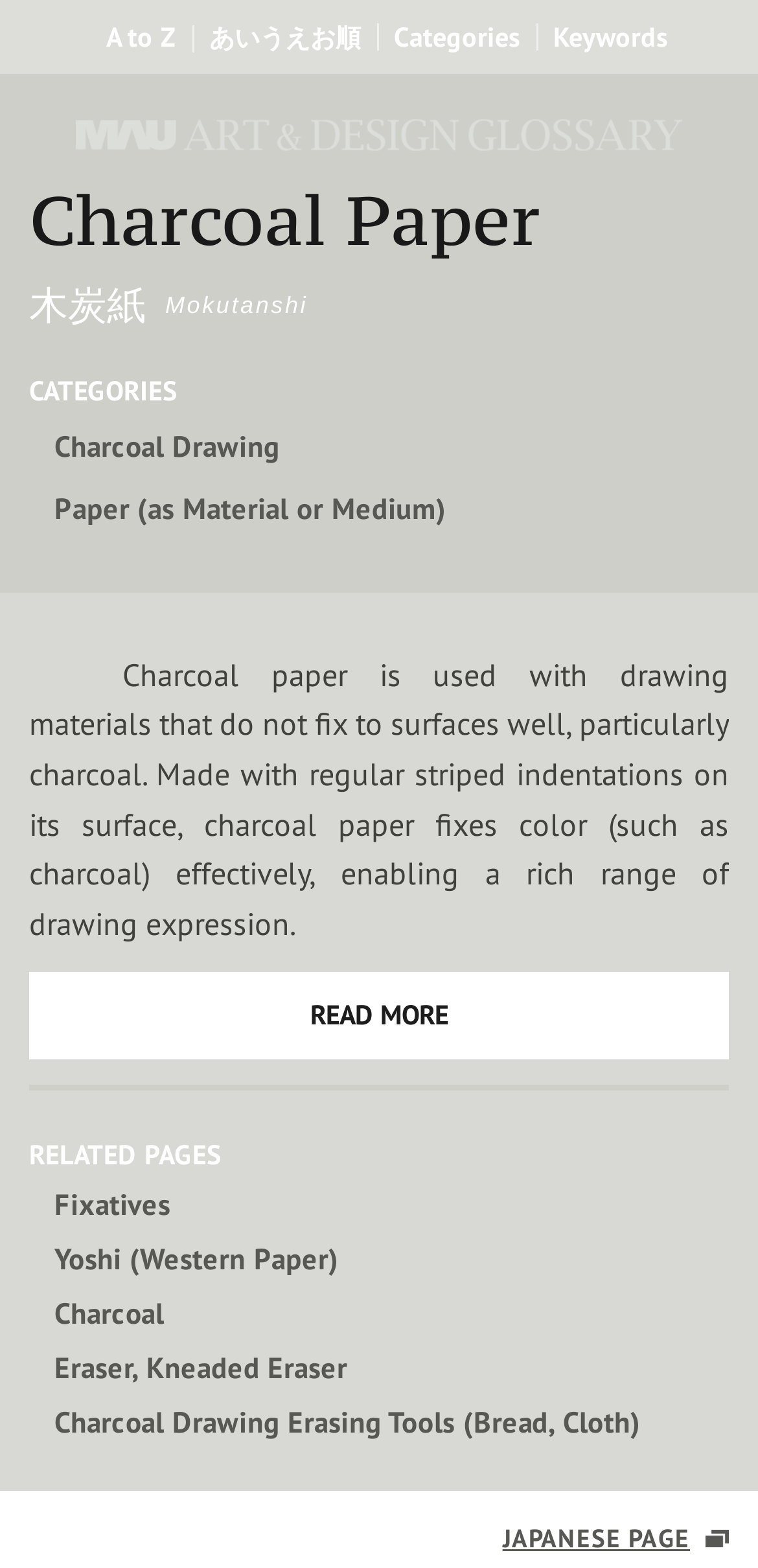Using the given description, provide the bounding box coordinates formatted as (top-left x, top-left y, bottom-right x, bottom-right y), with all values being floating point numbers between 0 and 1. Description: Paper (as Material or Medium)

[0.064, 0.309, 0.885, 0.341]